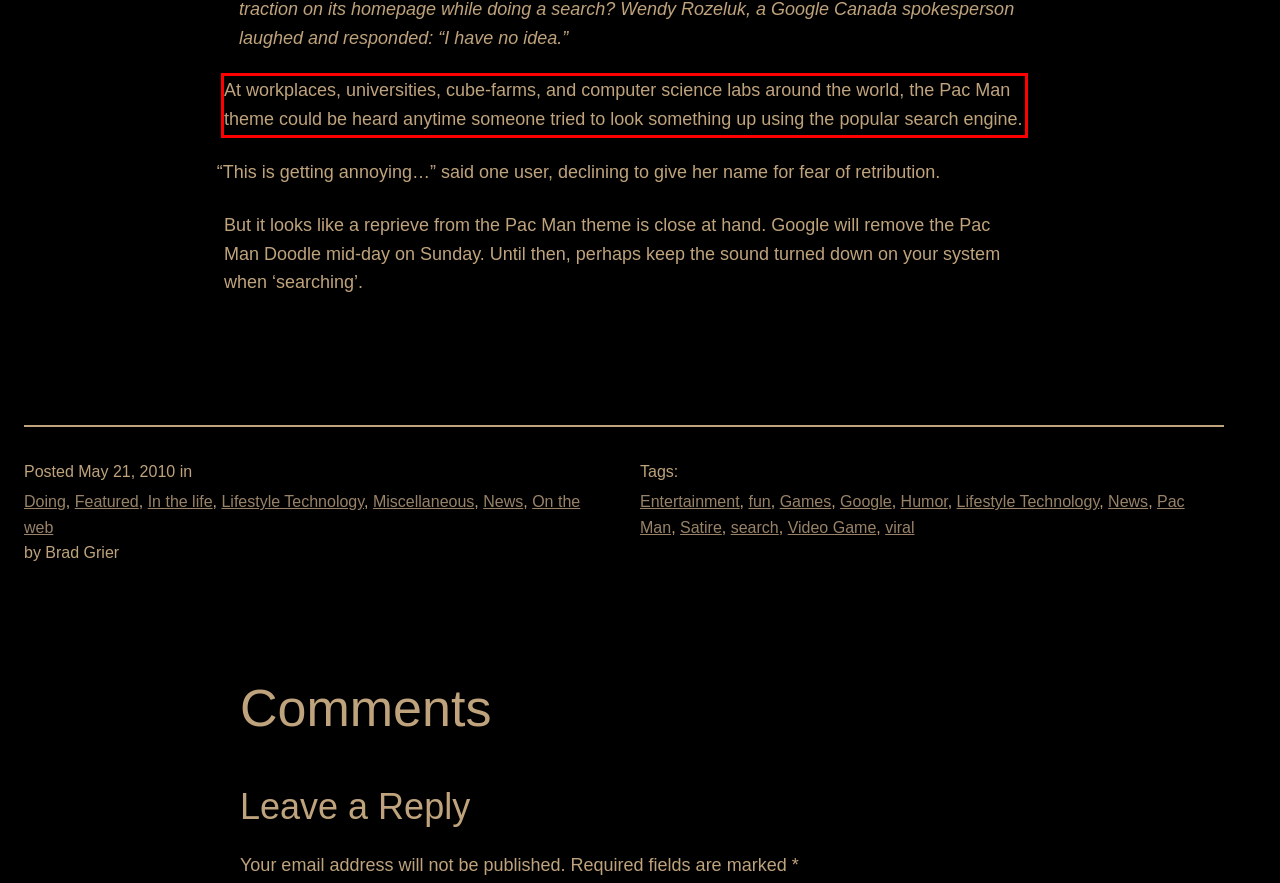Given a screenshot of a webpage with a red bounding box, extract the text content from the UI element inside the red bounding box.

At work­places, uni­ver­sit­ies, cube-farms, and com­puter sci­ence labs around the world, the Pac Man theme could be heard any­time someone tried to look some­thing up using the pop­u­lar search engine.